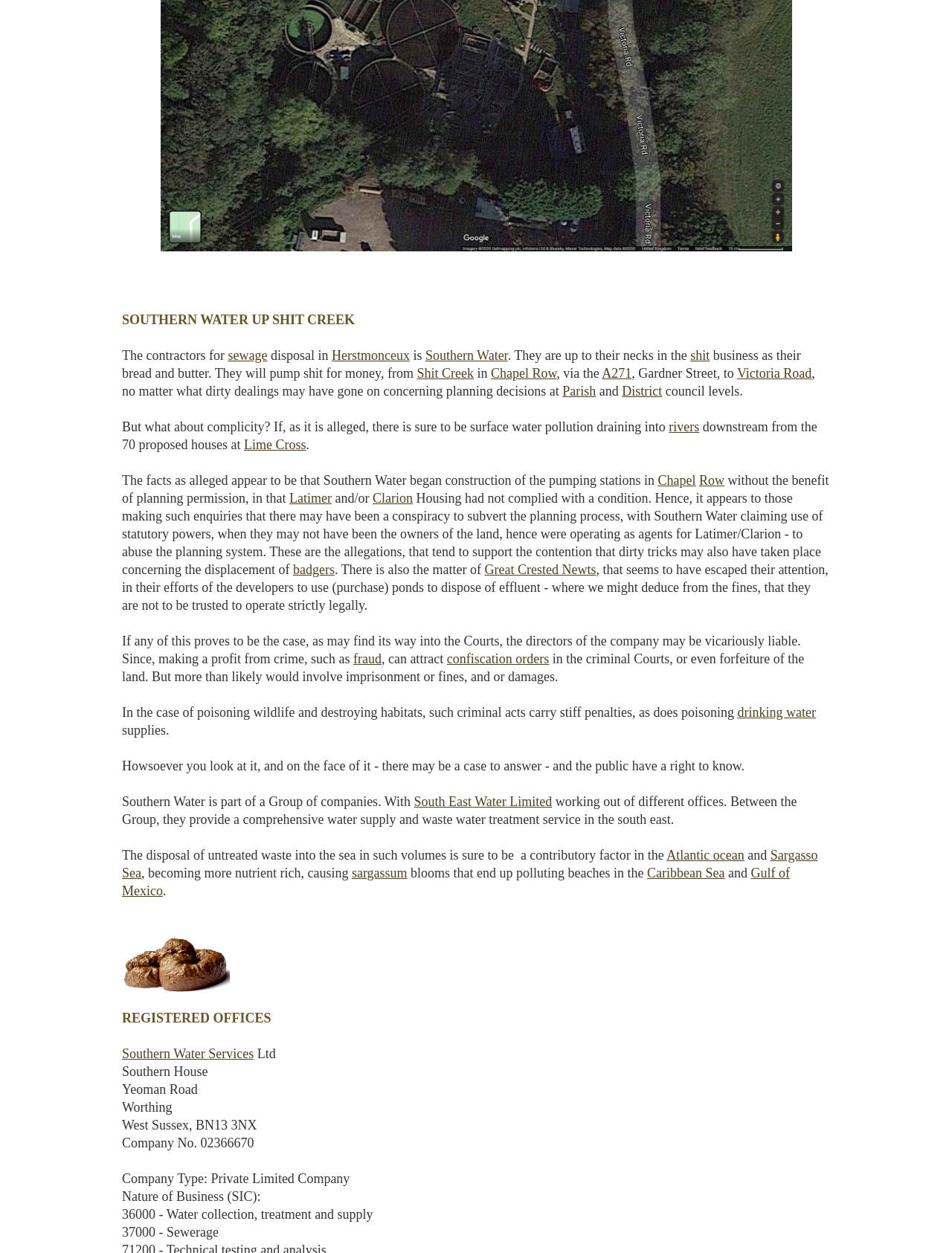Locate the bounding box coordinates of the region to be clicked to comply with the following instruction: "Read more about 'Shit Creek'". The coordinates must be four float numbers between 0 and 1, in the form [left, top, right, bottom].

[0.438, 0.292, 0.498, 0.304]